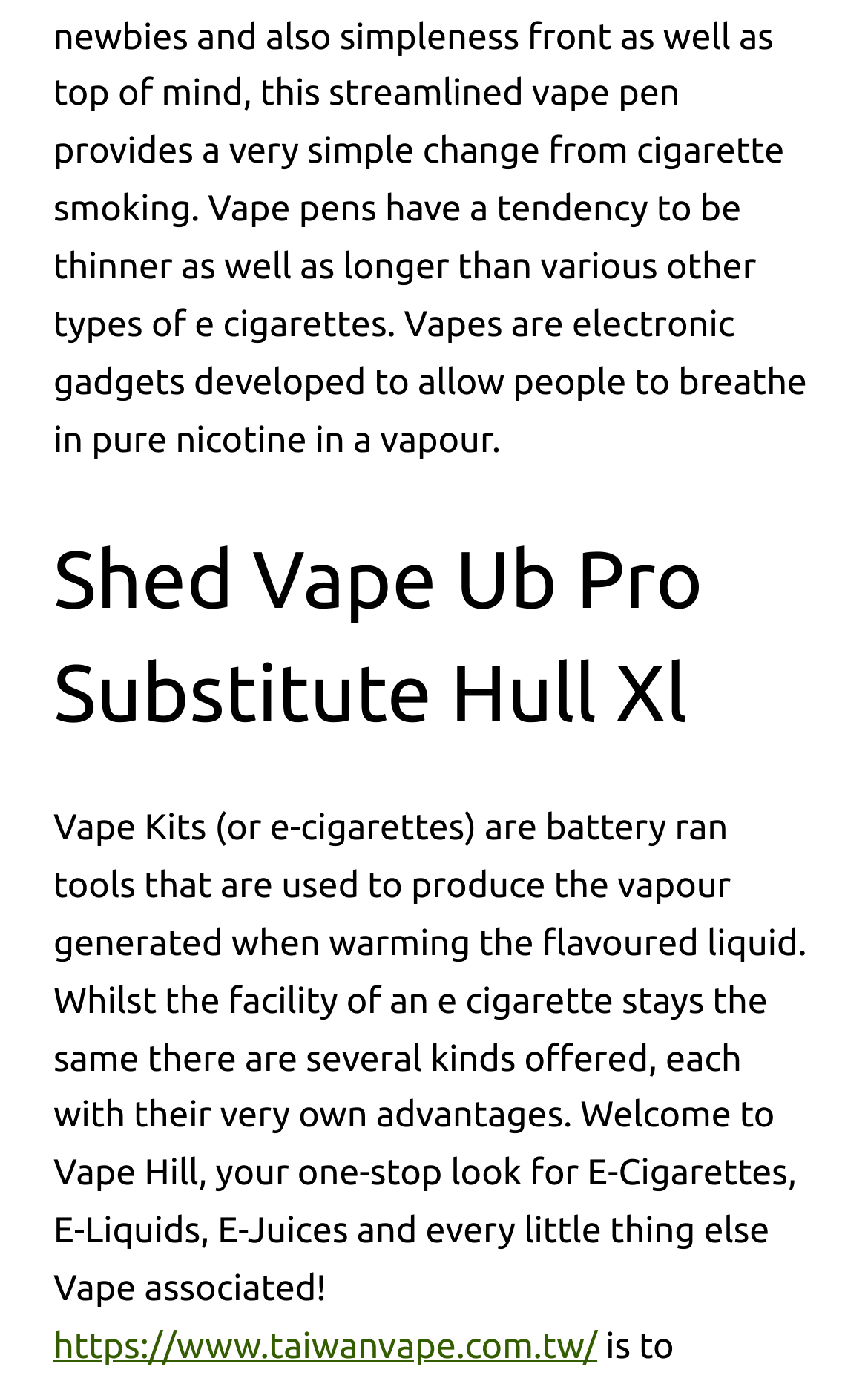Identify the bounding box of the UI element that matches this description: "https://www.taiwanvape.com.tw/".

[0.062, 0.958, 0.688, 0.987]